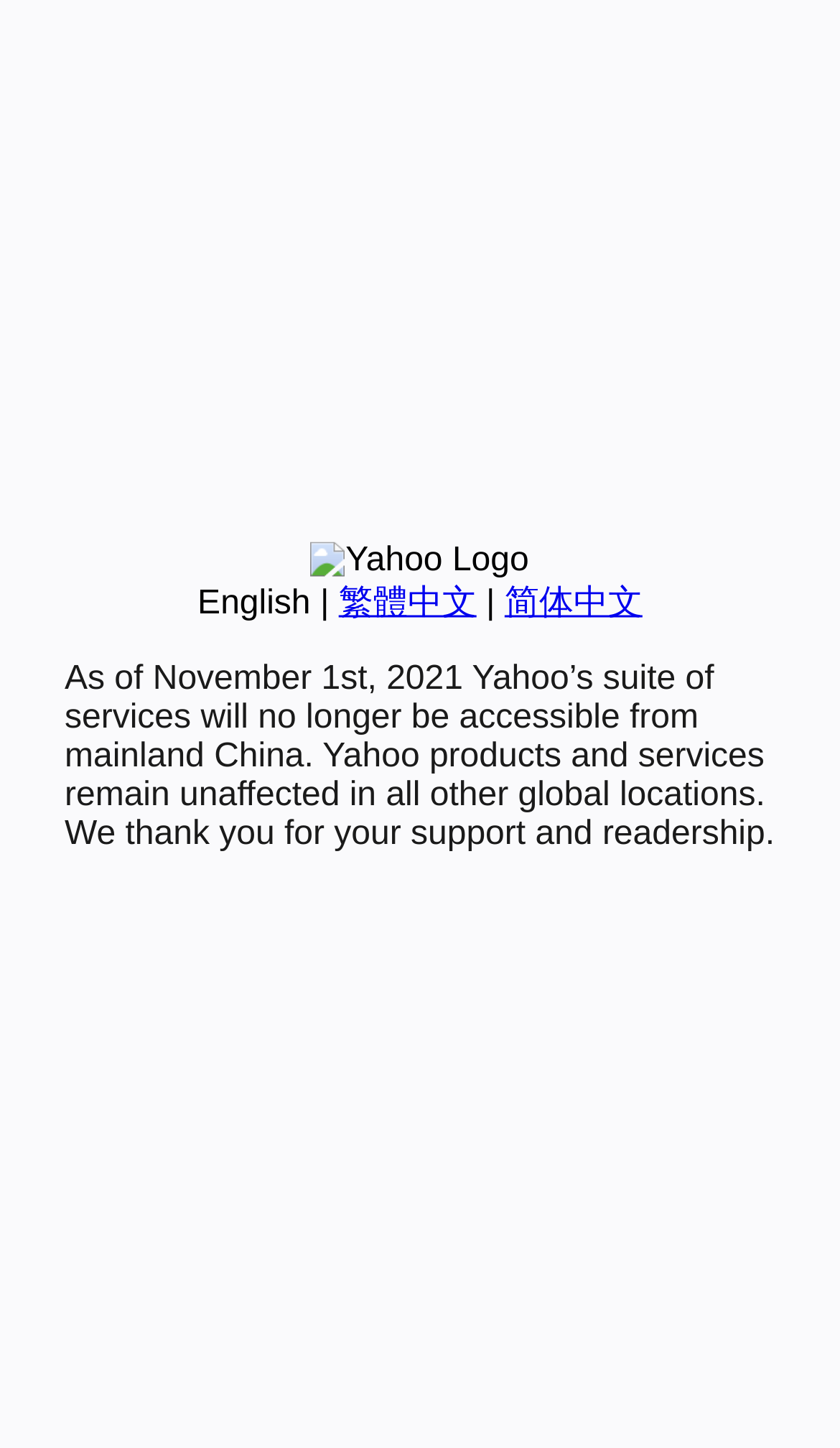Given the element description "English" in the screenshot, predict the bounding box coordinates of that UI element.

[0.235, 0.404, 0.37, 0.429]